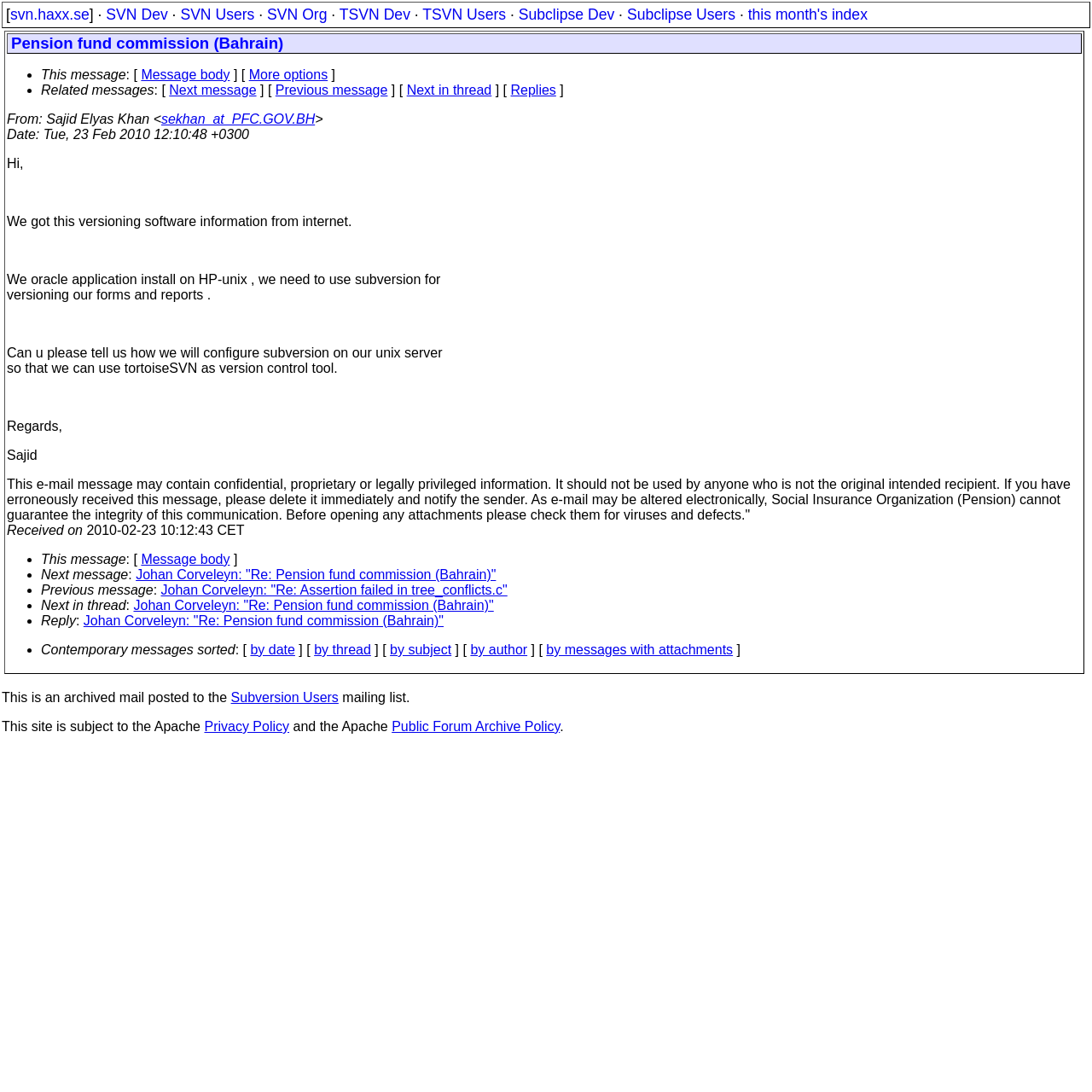What is the topic of the archived mail?
Craft a detailed and extensive response to the question.

The topic of the archived mail can be found in the heading of the mail, which is 'Pension fund commission (Bahrain)'. This heading is located at the top of the mail and is the main subject of the discussion.